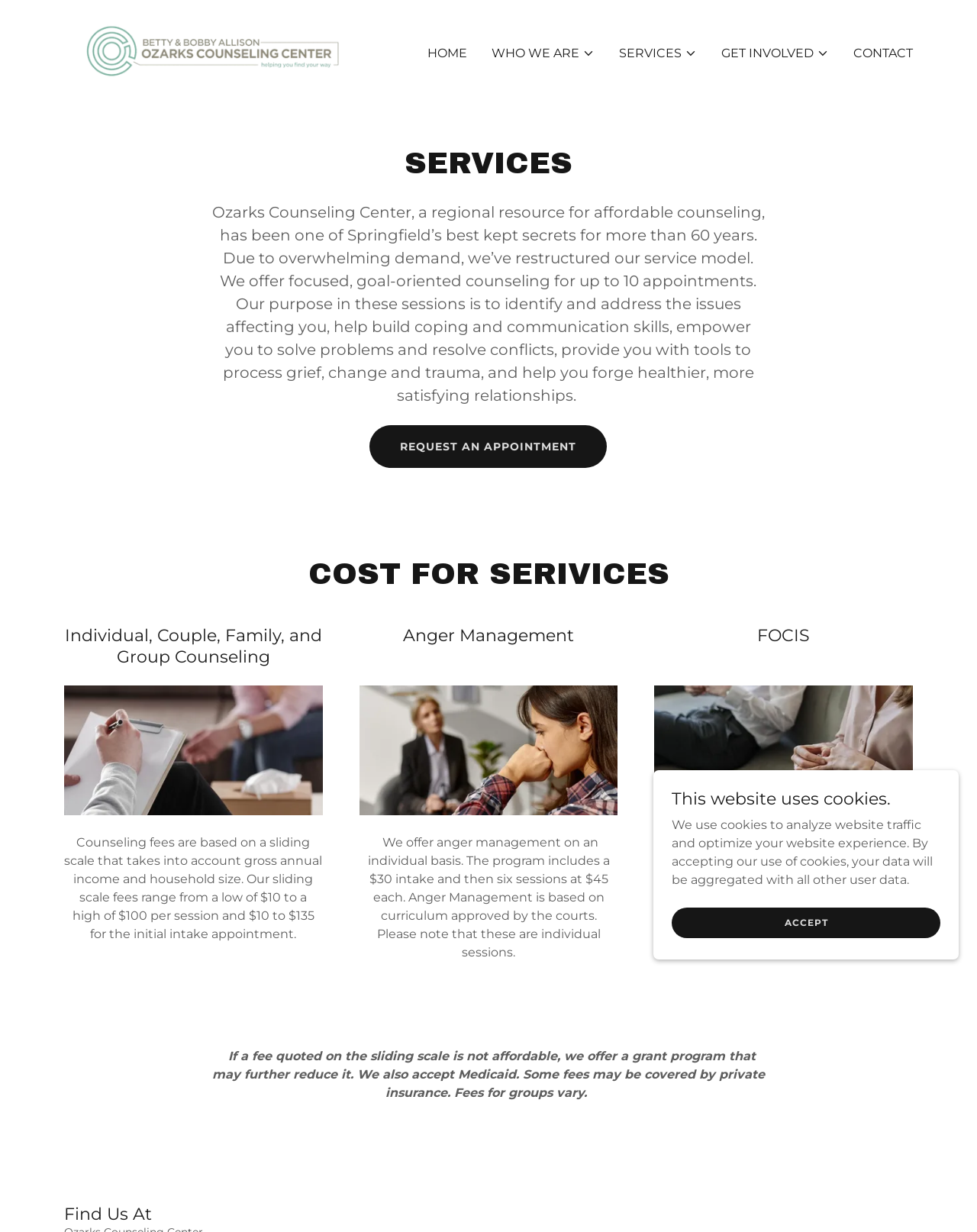Please identify the coordinates of the bounding box for the clickable region that will accomplish this instruction: "Get information about anger management".

[0.368, 0.602, 0.632, 0.614]